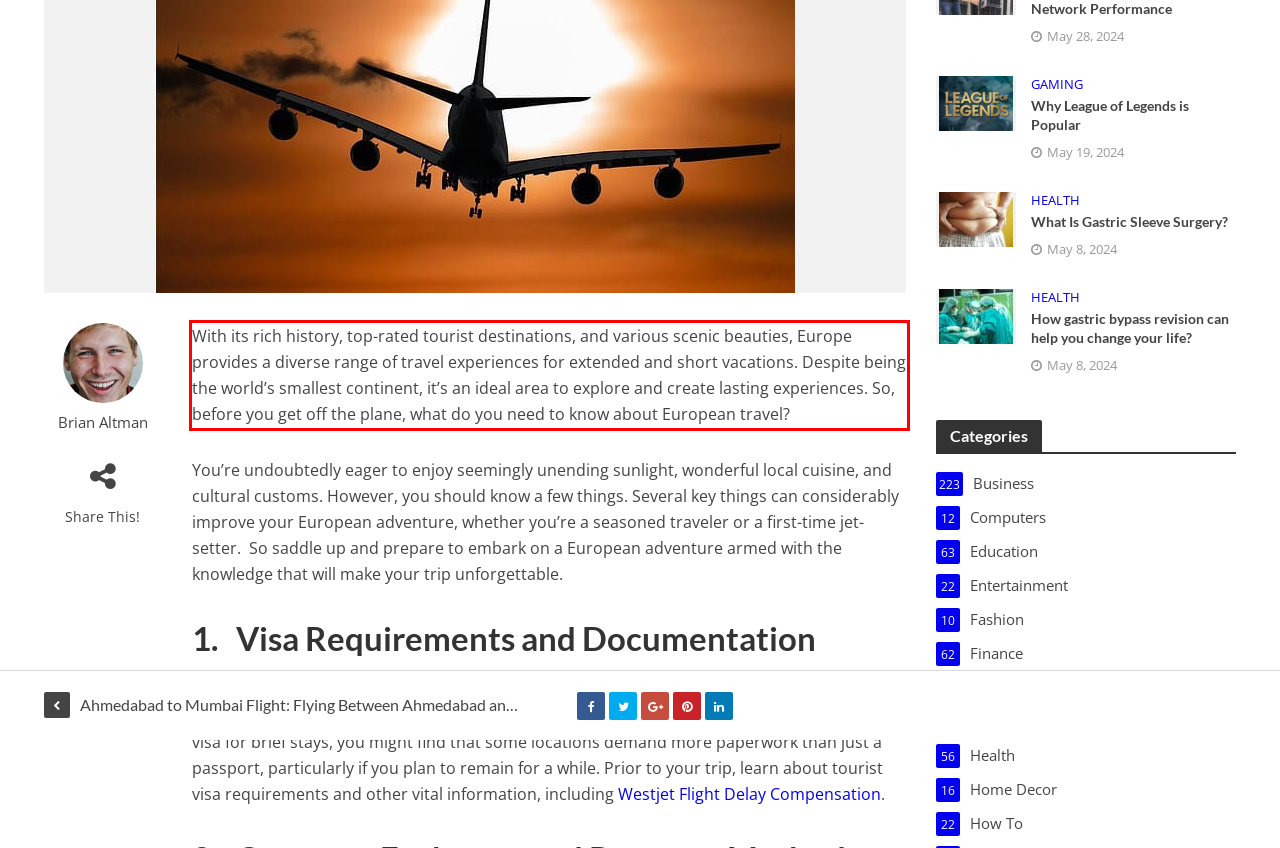You are given a webpage screenshot with a red bounding box around a UI element. Extract and generate the text inside this red bounding box.

With its rich history, top-rated tourist destinations, and various scenic beauties, Europe provides a diverse range of travel experiences for extended and short vacations. Despite being the world’s smallest continent, it’s an ideal area to explore and create lasting experiences. So, before you get off the plane, what do you need to know about European travel?